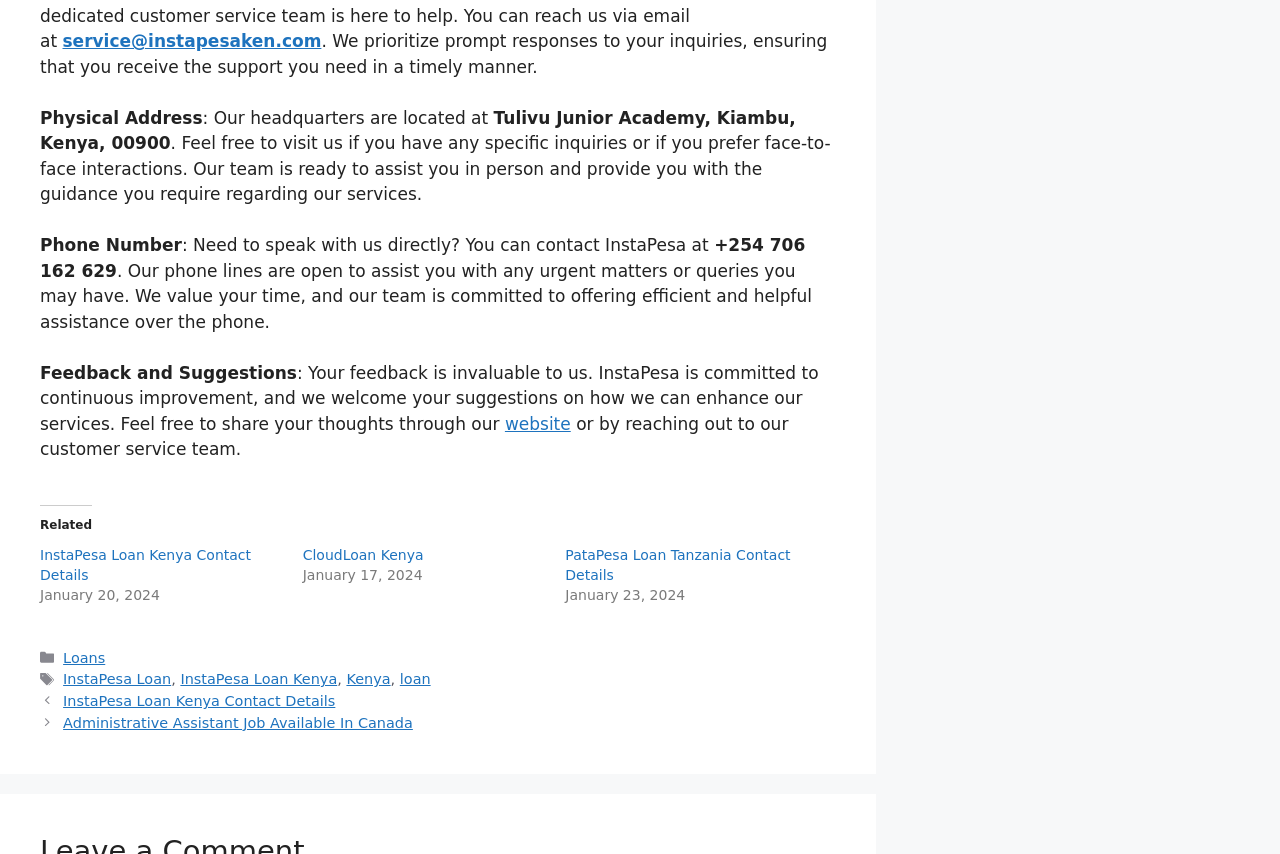From the details in the image, provide a thorough response to the question: What are the related topics to InstaPesa Loan Kenya Contact Details?

I found the related topics to InstaPesa Loan Kenya Contact Details by looking at the links under the 'Related' heading, which include 'InstaPesa Loan Kenya Contact Details', 'CloudLoan Kenya', and 'PataPesa Loan Tanzania Contact Details'.